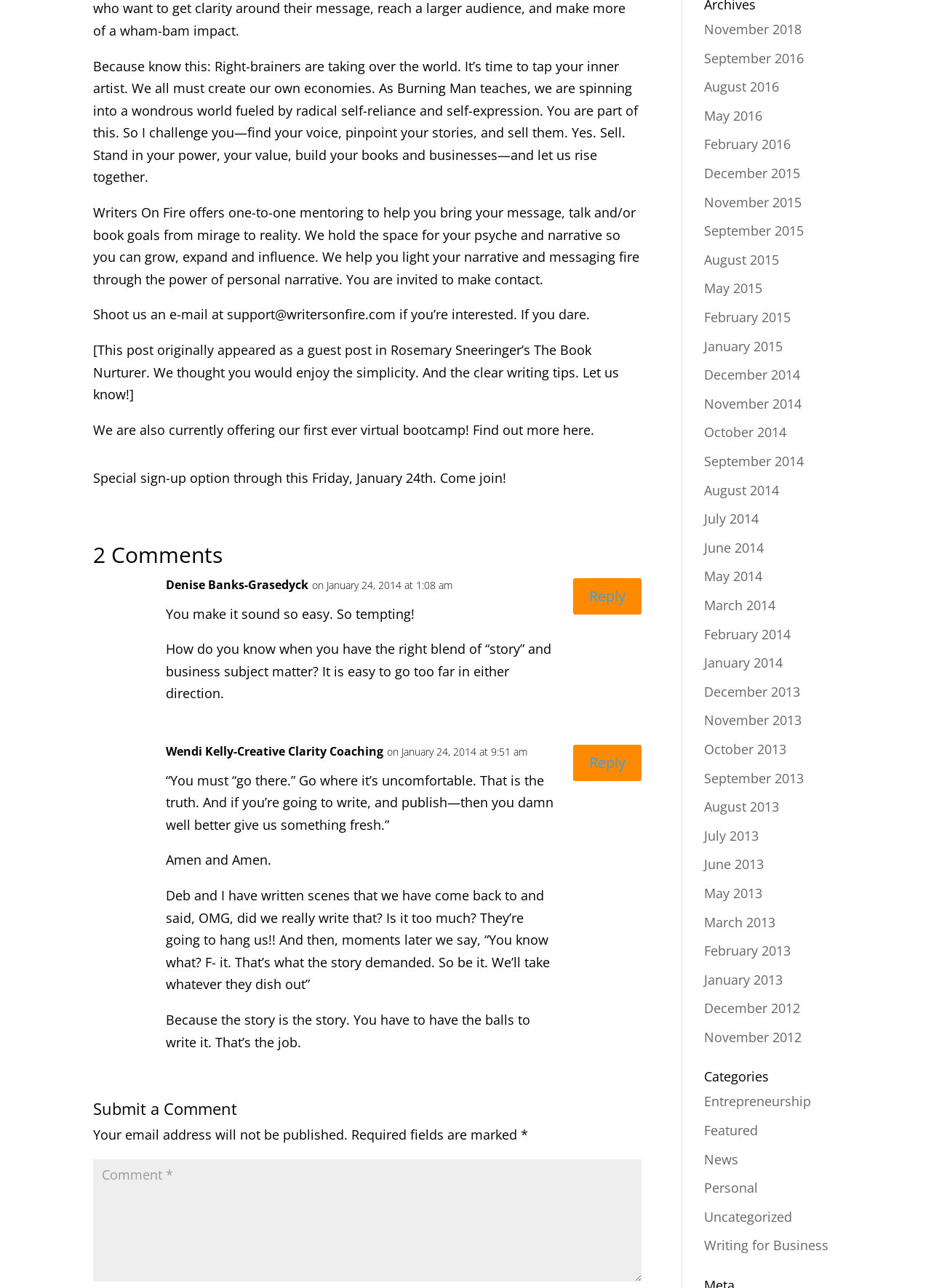Find the bounding box coordinates of the element to click in order to complete the given instruction: "Reply to Wendi Kelly-Creative Clarity Coaching."

[0.616, 0.578, 0.689, 0.606]